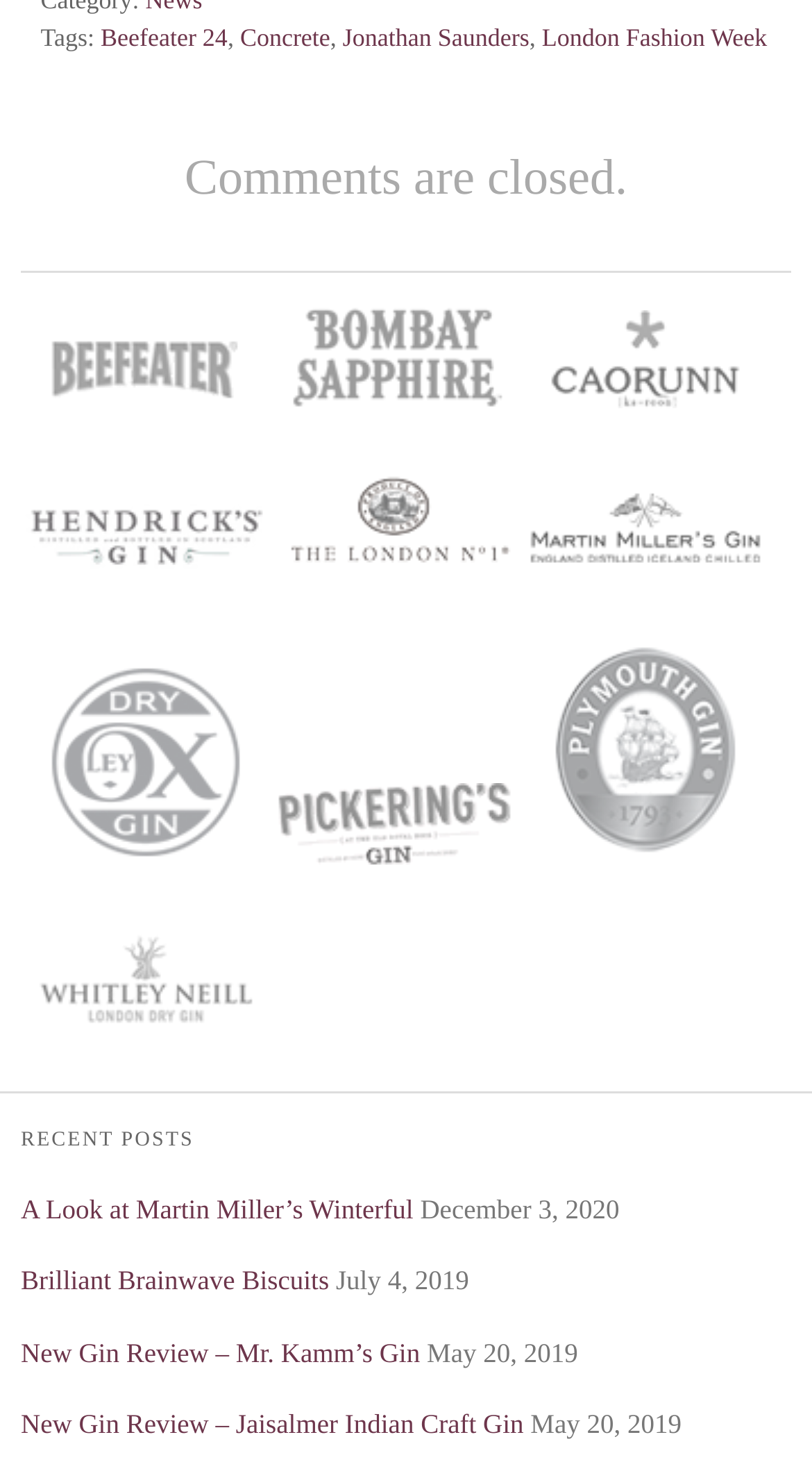Locate the bounding box coordinates of the region to be clicked to comply with the following instruction: "Explore London Fashion Week". The coordinates must be four float numbers between 0 and 1, in the form [left, top, right, bottom].

[0.667, 0.015, 0.945, 0.035]